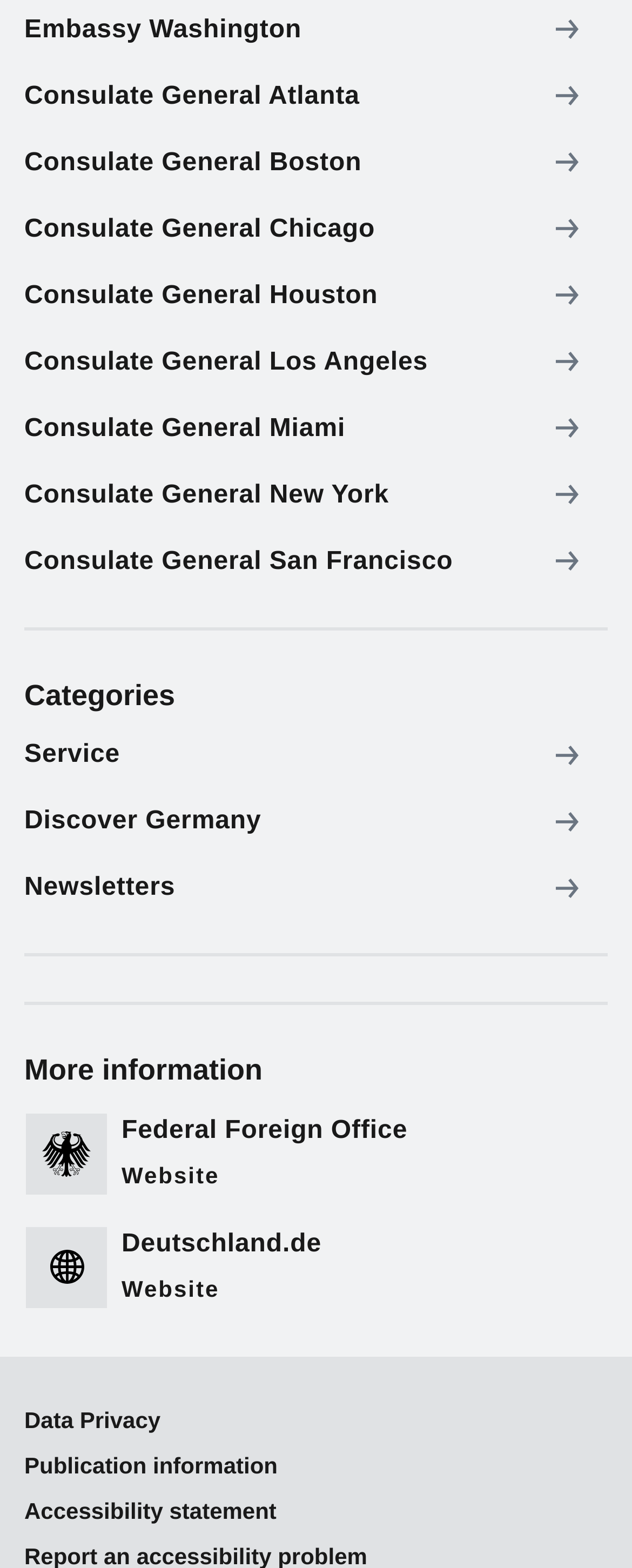Provide a short answer to the following question with just one word or phrase: Is there a link to the Federal Foreign Office Website?

Yes